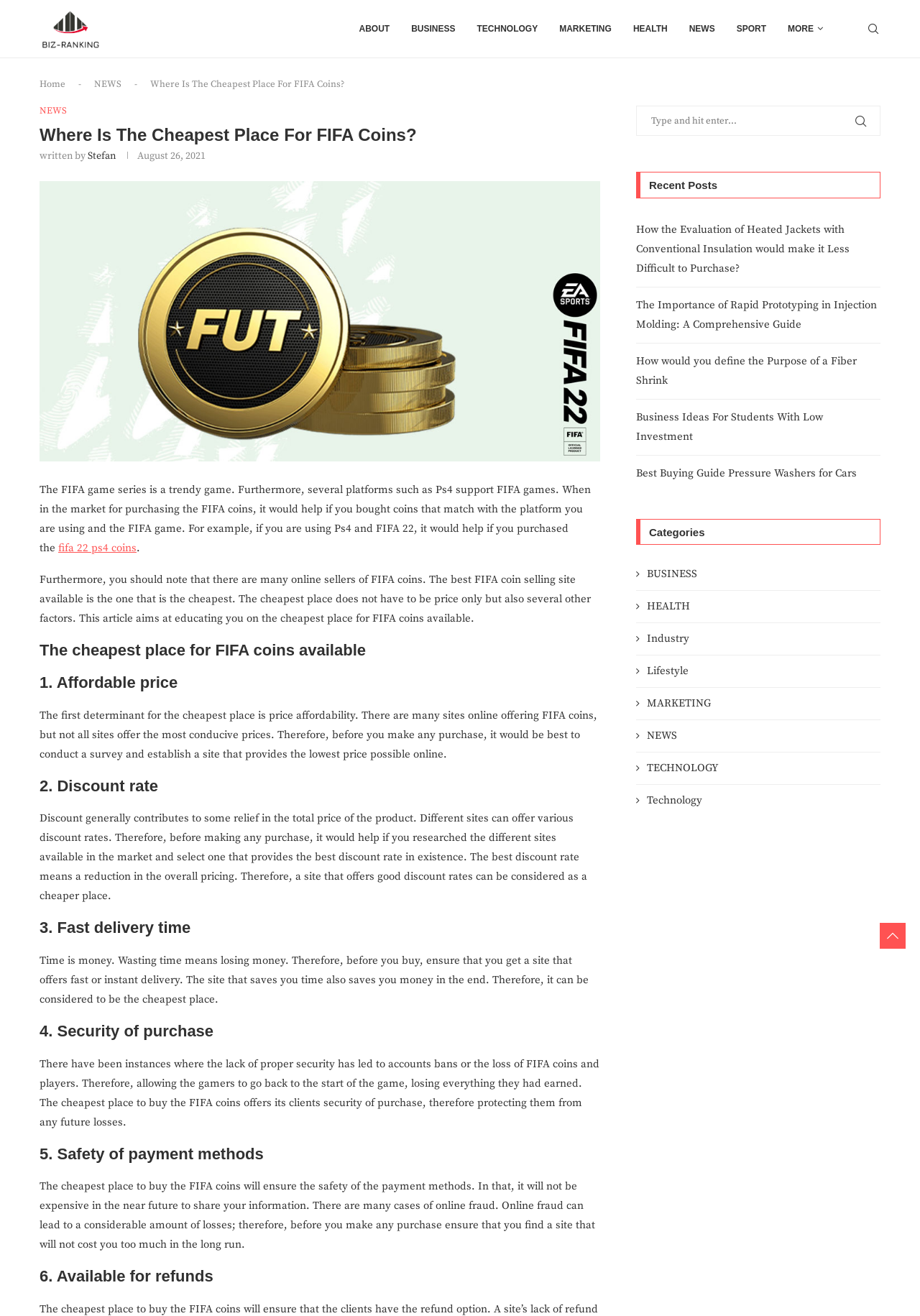What is the name of the author of the article?
Please give a detailed and elaborate explanation in response to the question.

The author's name can be found in the article, where it is written 'written by Stefan'.